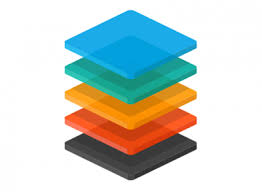What do the layers in the image signify?
Please answer the question as detailed as possible based on the image.

The layers in the image signify the interconnectedness of team members and the strategic growth opportunities that arise from a well-structured approach to marketing, highlighting the importance of collaboration and teamwork in MLM strategies.